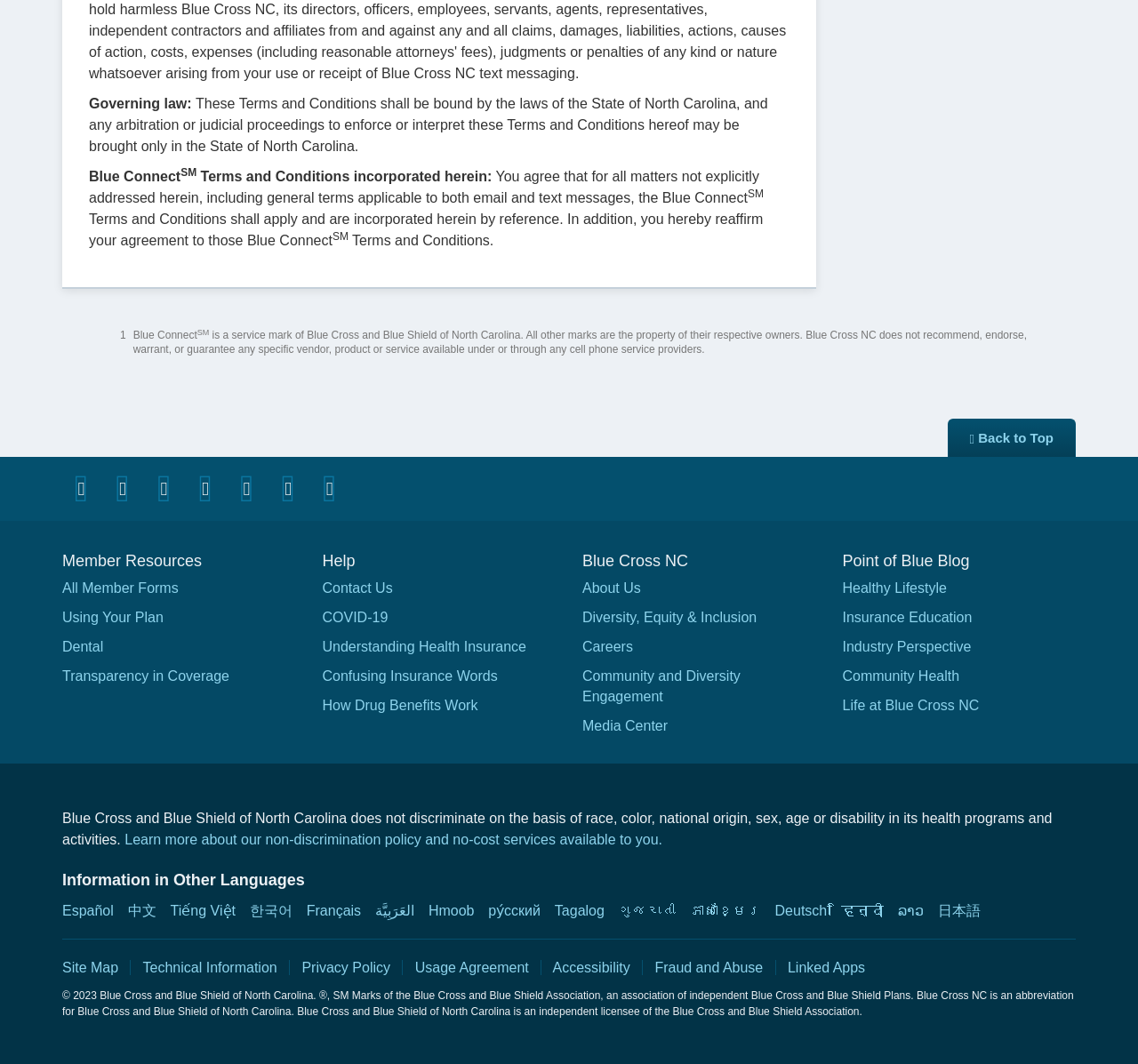Identify the bounding box coordinates of the section to be clicked to complete the task described by the following instruction: "Click Back to Top". The coordinates should be four float numbers between 0 and 1, formatted as [left, top, right, bottom].

[0.833, 0.394, 0.945, 0.429]